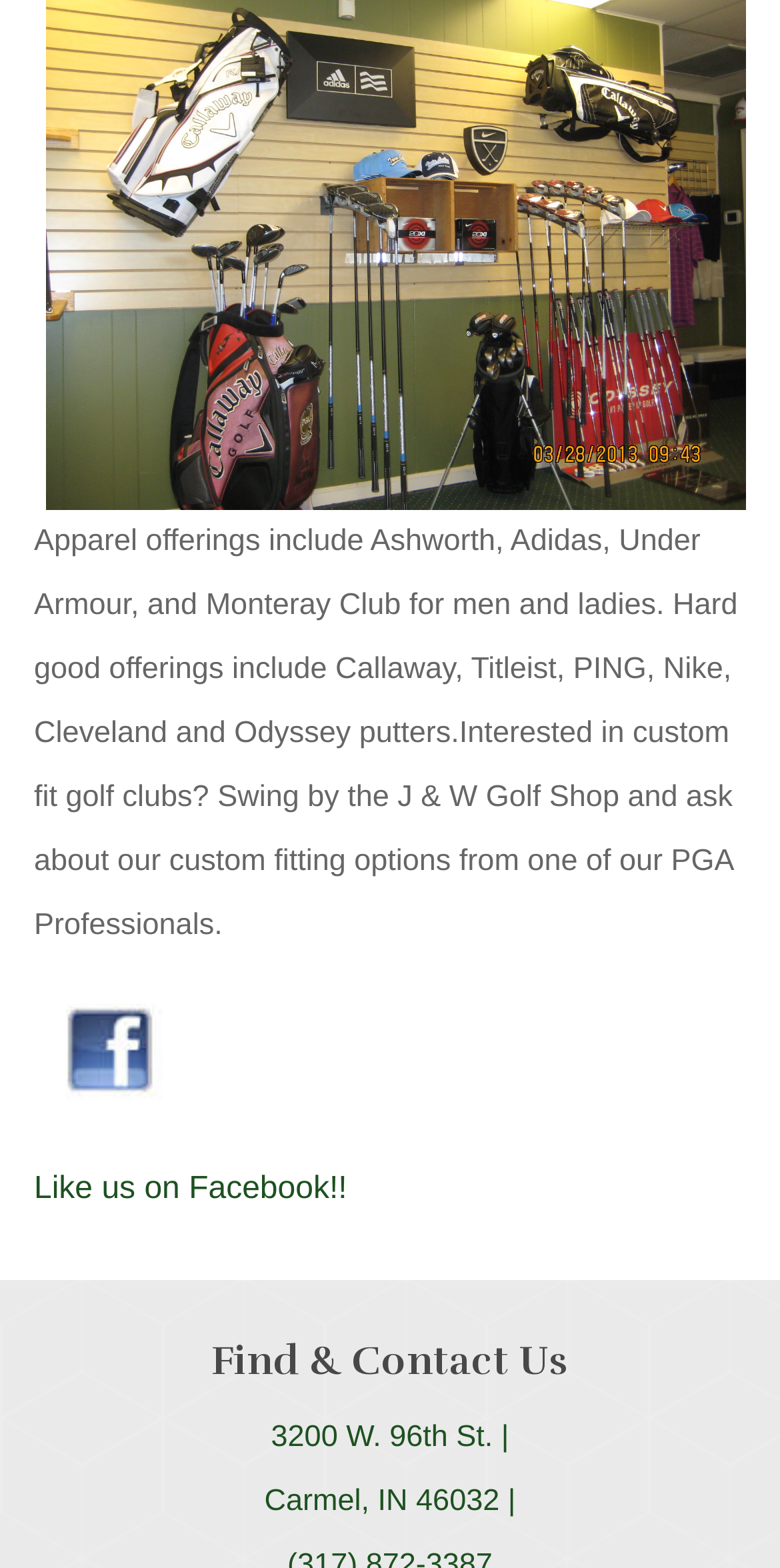Given the description "Like us on Facebook!!", determine the bounding box of the corresponding UI element.

[0.044, 0.658, 0.445, 0.769]